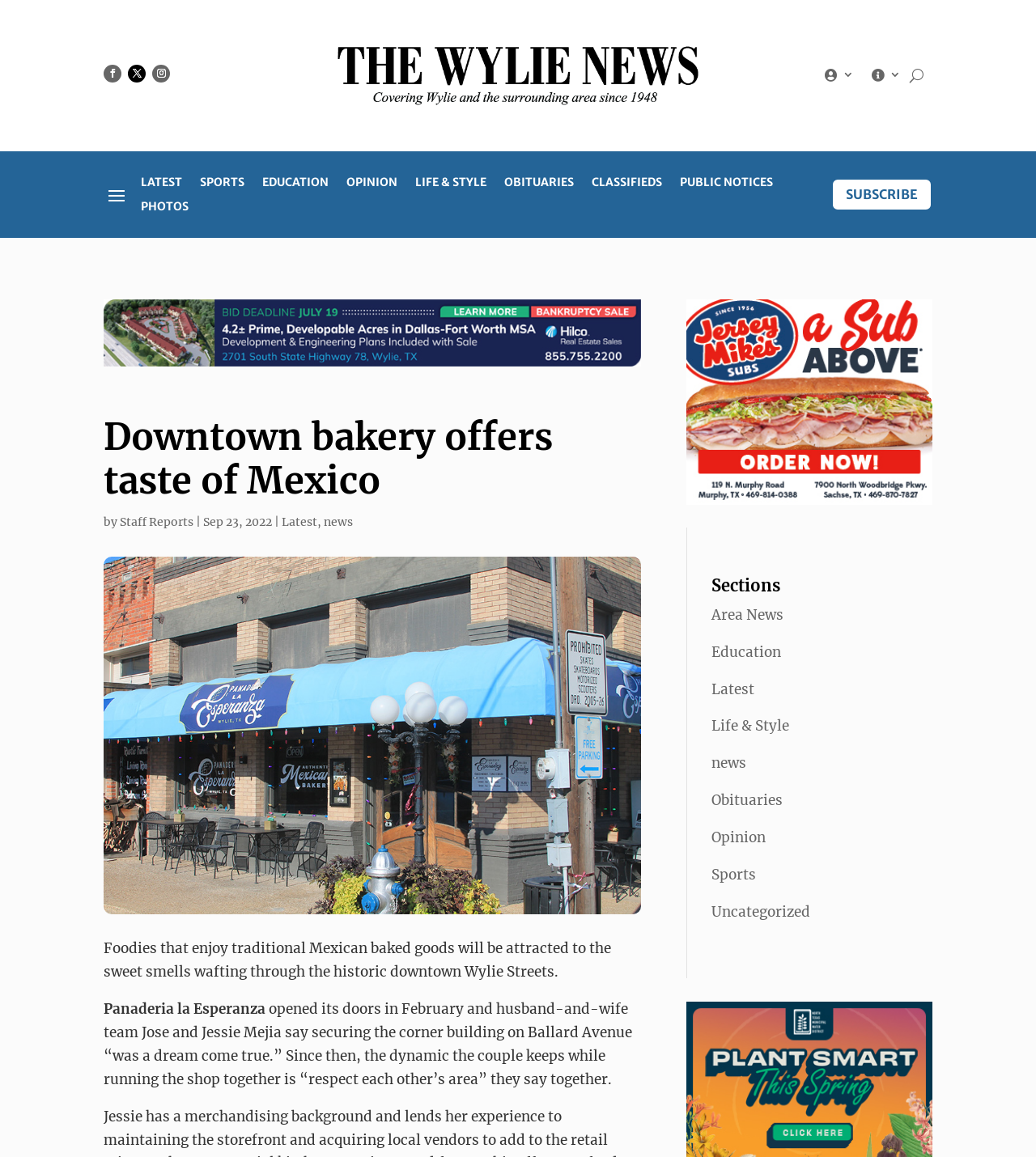Examine the screenshot and answer the question in as much detail as possible: What is the name of the real estate company advertised on the webpage?

I found the answer by looking at the image and text on the webpage, specifically the element with the text 'Hilco Real Estate 6-2024' which is an advertisement for the real estate company.